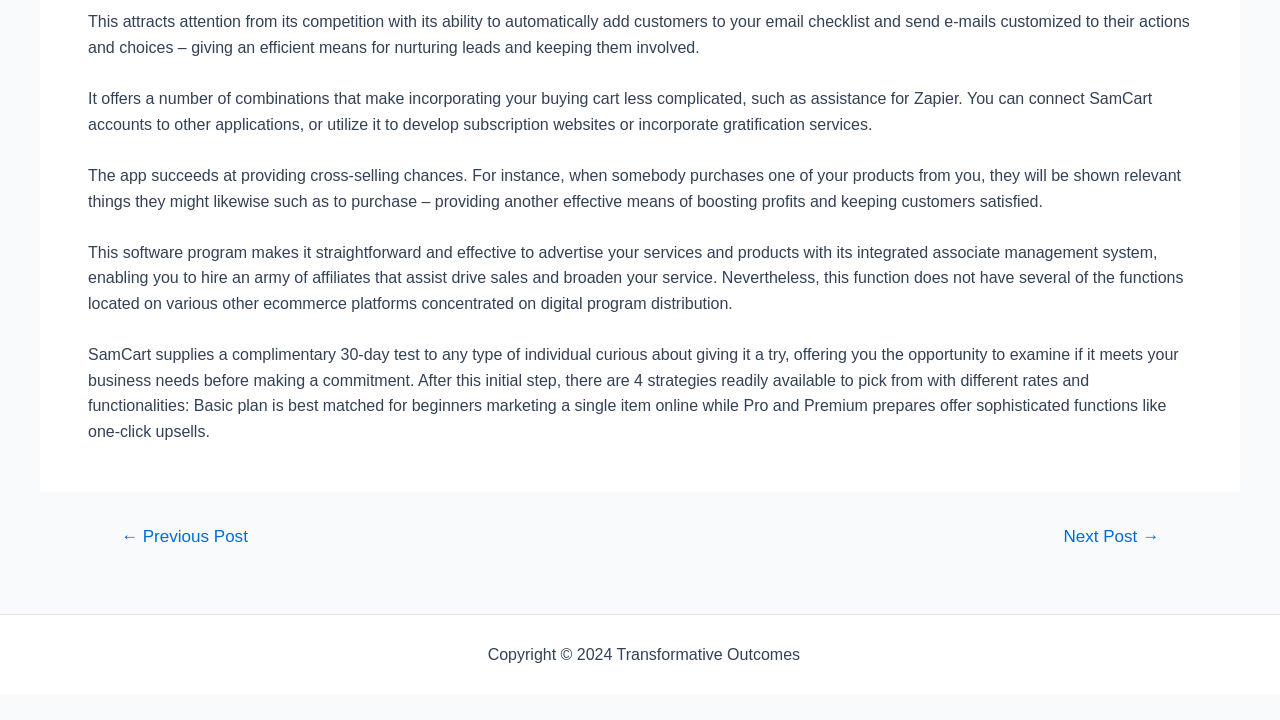Can you find the bounding box coordinates for the UI element given this description: "← Previous Post"? Provide the coordinates as four float numbers between 0 and 1: [left, top, right, bottom].

[0.074, 0.734, 0.214, 0.758]